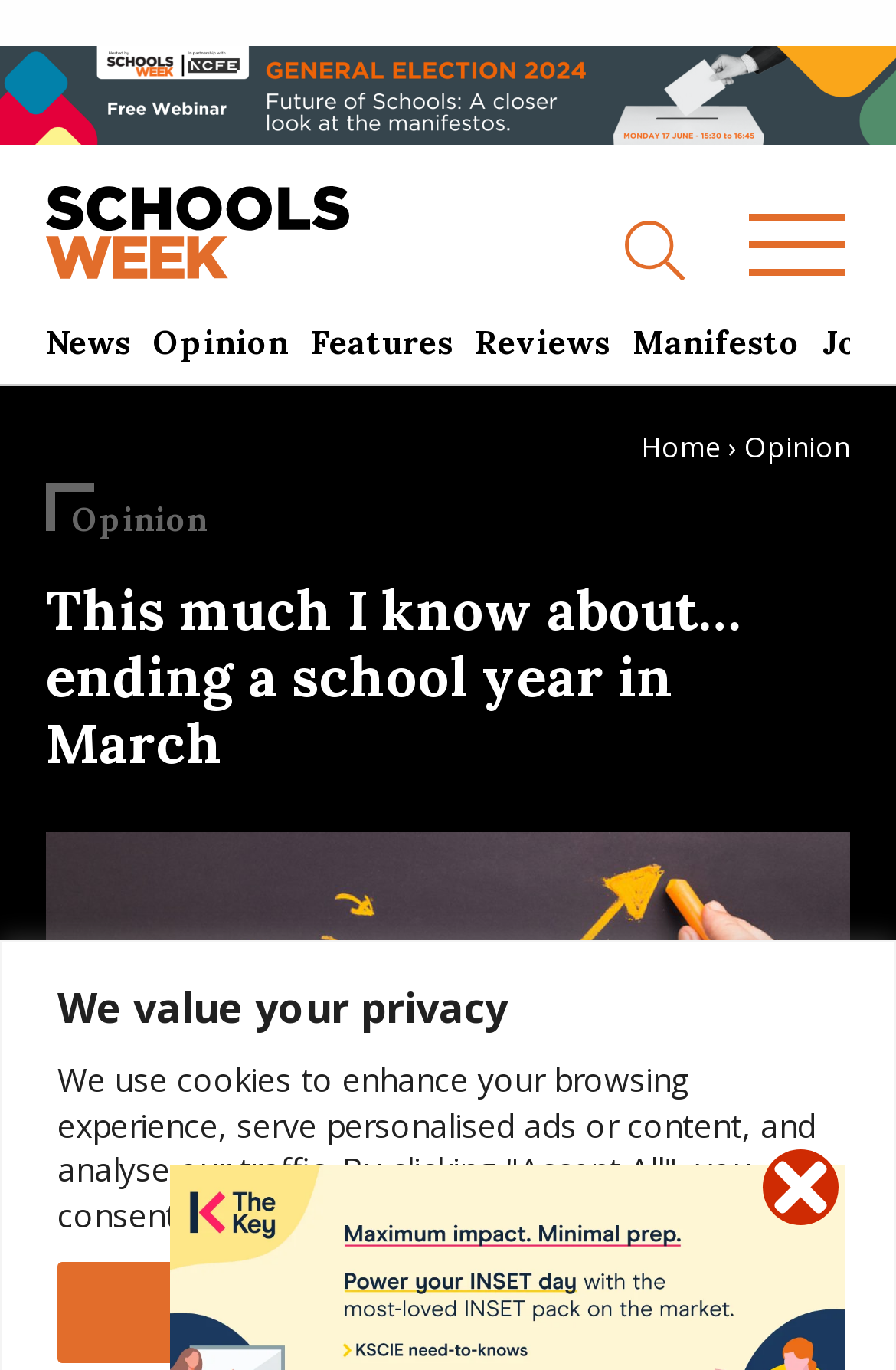Determine the bounding box coordinates of the clickable region to follow the instruction: "search something".

[0.692, 0.16, 0.769, 0.21]